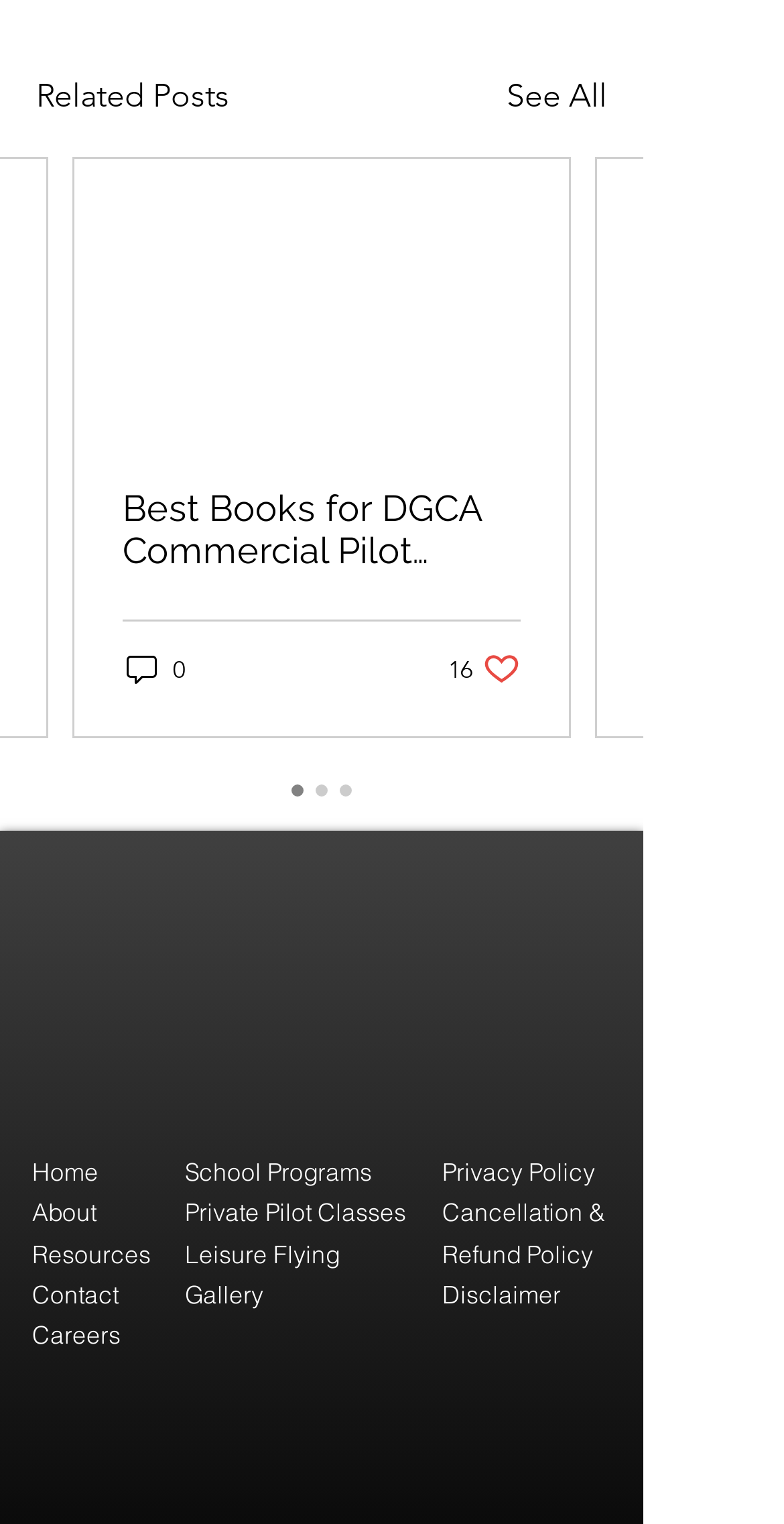How many comments does the post have?
Please give a detailed and elaborate answer to the question.

The post has a link with the text '0 comments', which indicates that the post has no comments. This link is located within the article element with a bounding box of [0.156, 0.427, 0.241, 0.452].